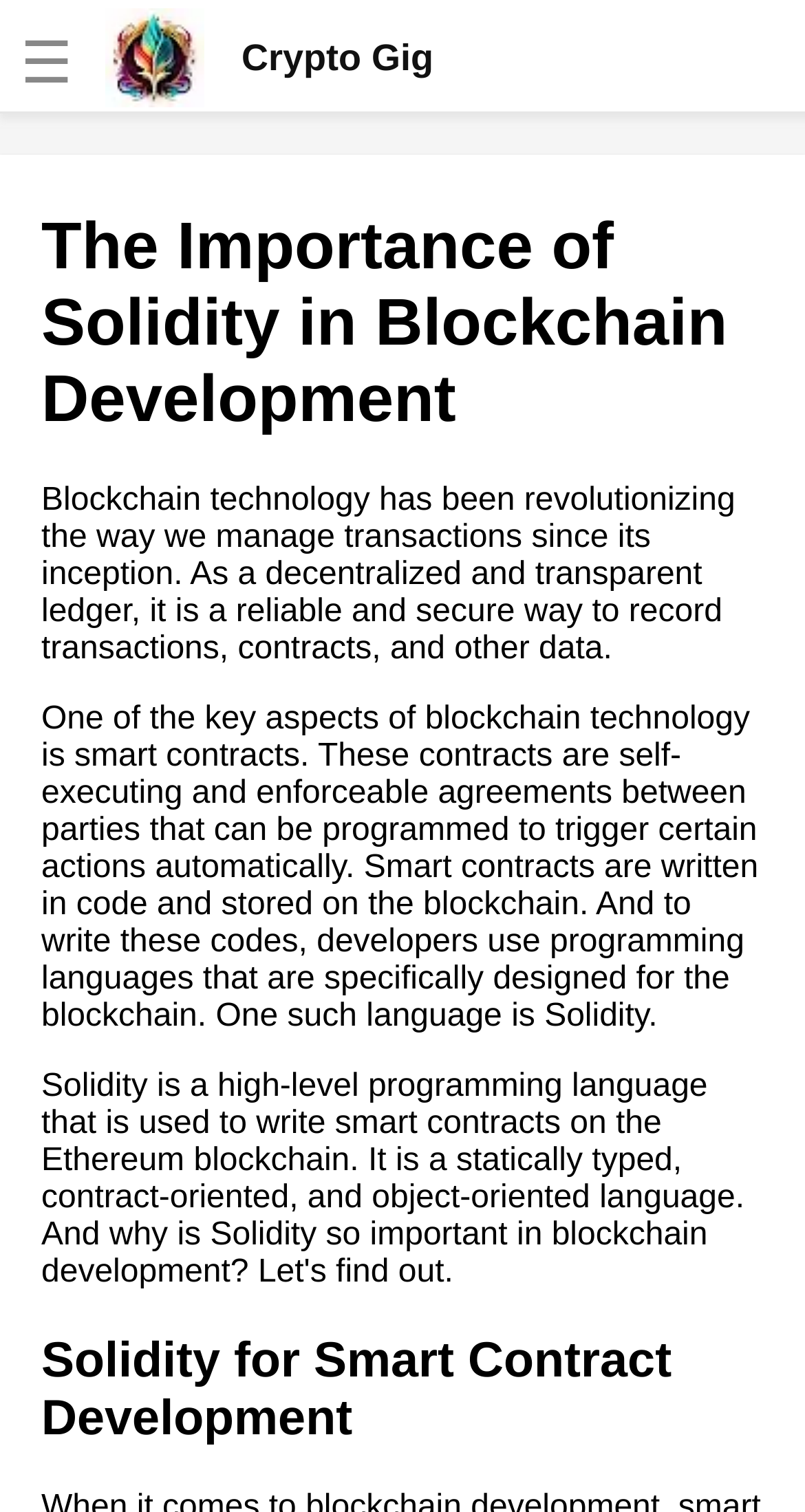From the details in the image, provide a thorough response to the question: What is the topic of the article?

I inferred the topic of the article by reading the heading 'The Importance of Solidity in Blockchain Development' and the surrounding text, which discusses the role of Solidity in smart contract development.